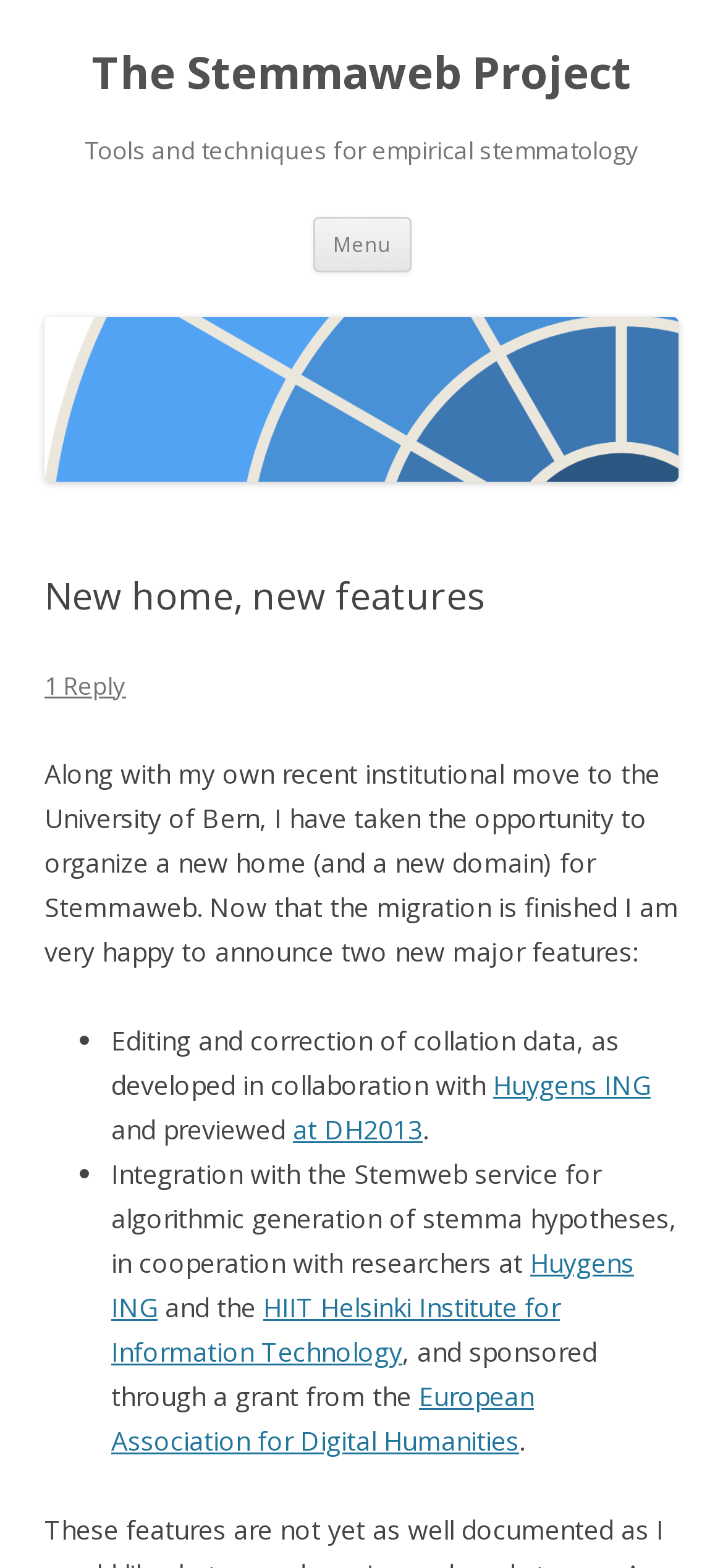What is the purpose of the link?
Use the screenshot to answer the question with a single word or phrase.

Huygens ING